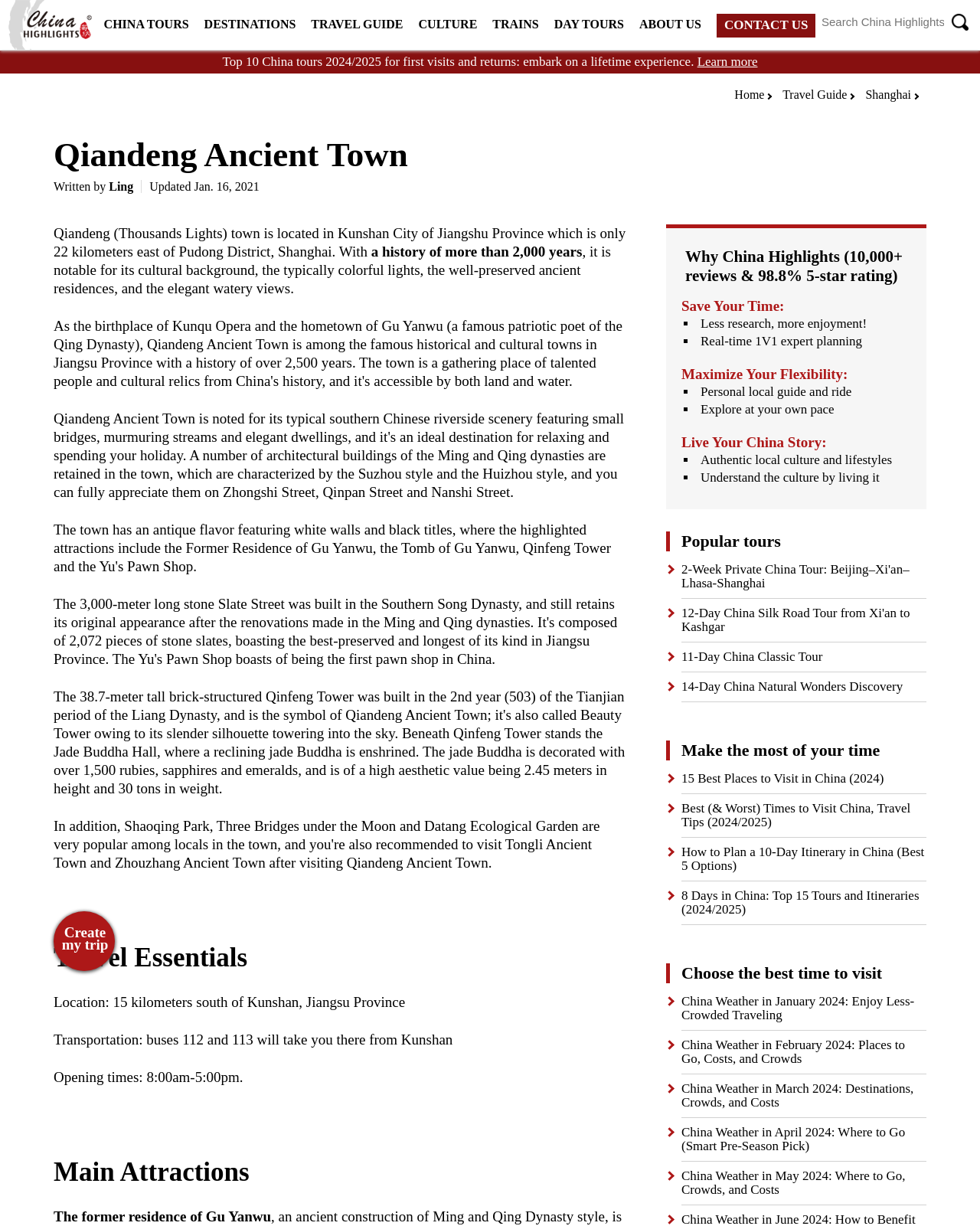Identify the bounding box coordinates necessary to click and complete the given instruction: "Read news".

None